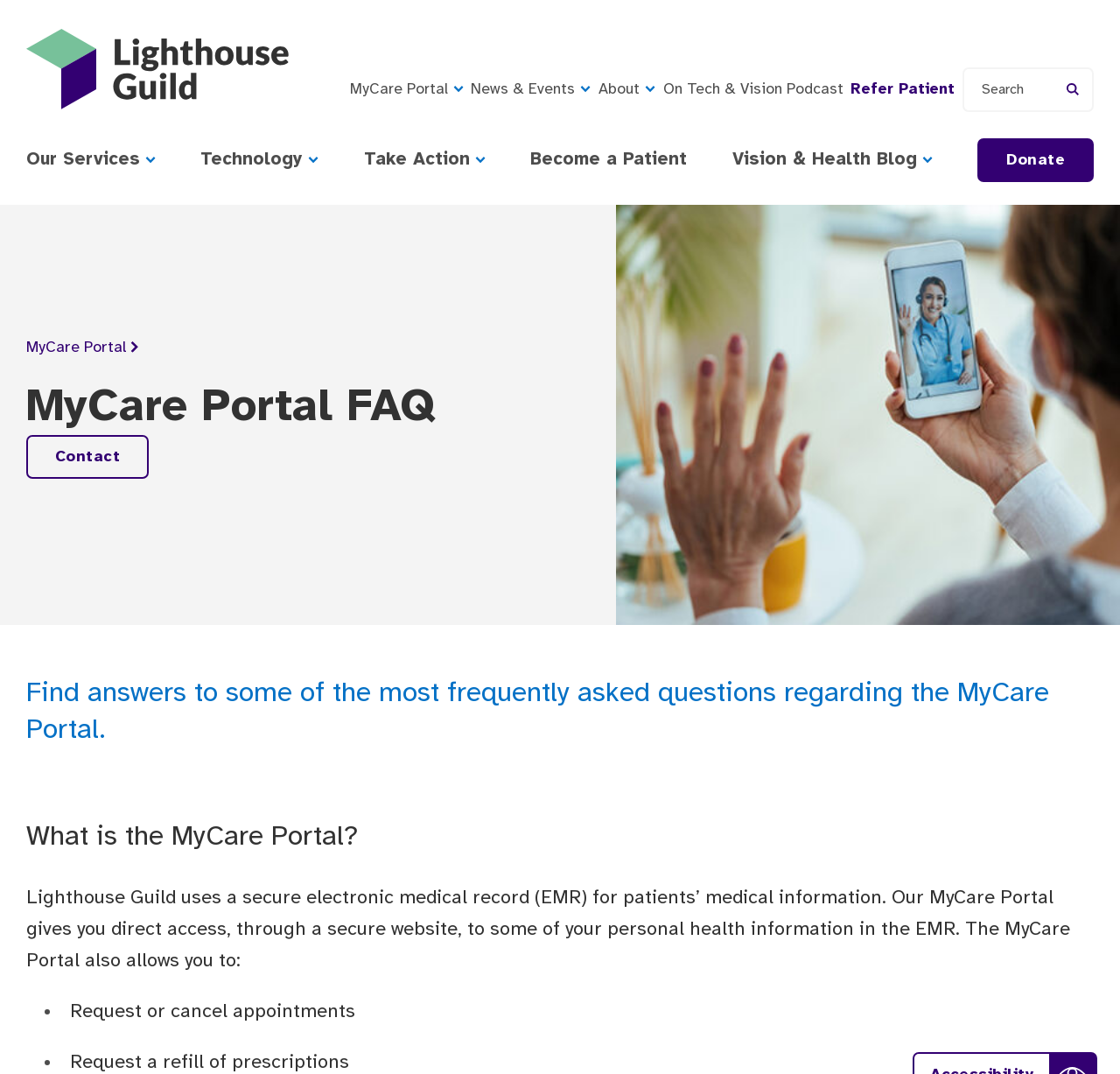What can patients do through the MyCare Portal?
Give a thorough and detailed response to the question.

According to the webpage, patients can use the MyCare Portal to request or cancel appointments and request a refill of prescriptions, among other things.